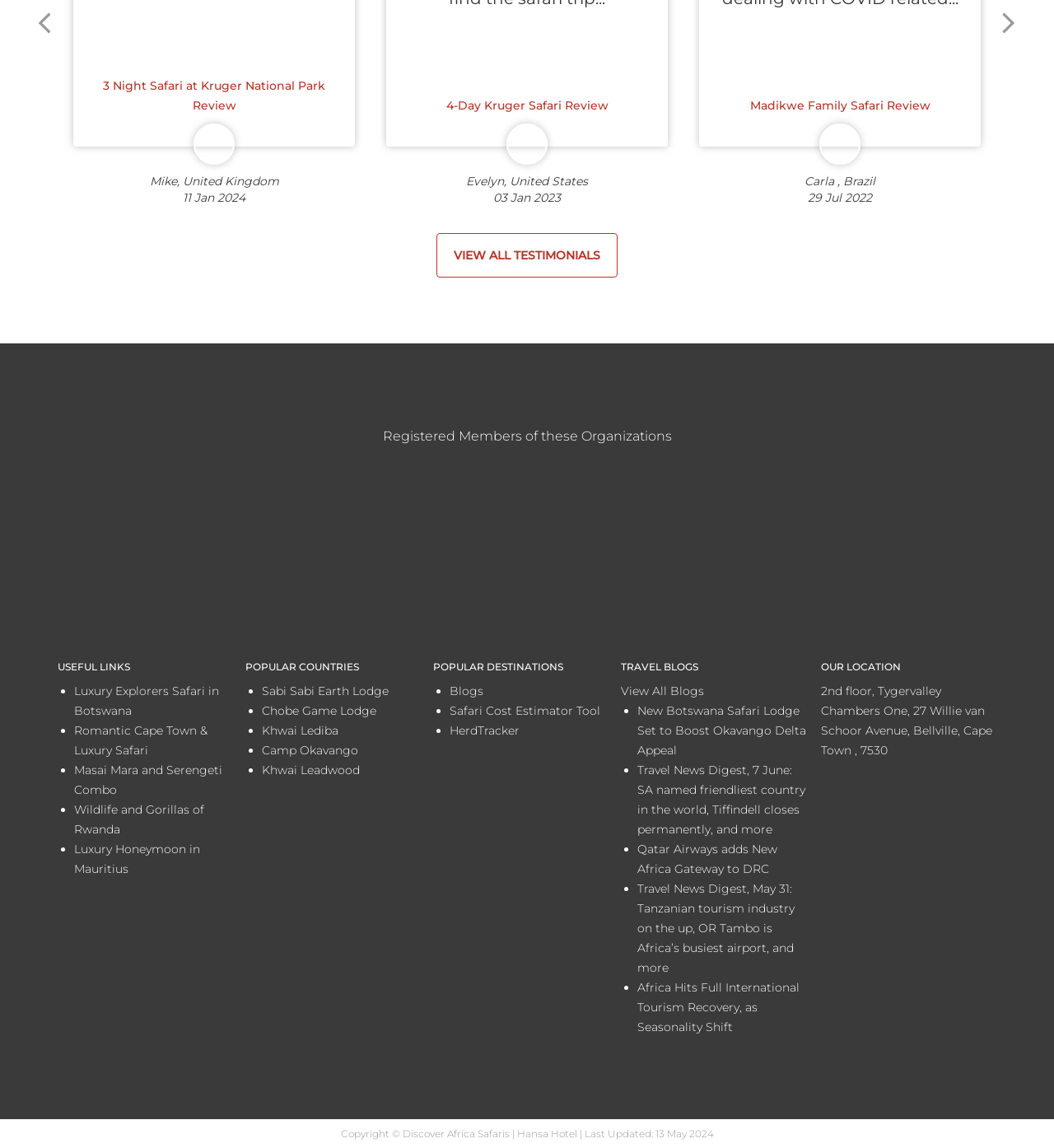Respond to the following query with just one word or a short phrase: 
What is the name of the organization whose icon is located at [0.203, 0.411, 0.289, 0.519]?

atta